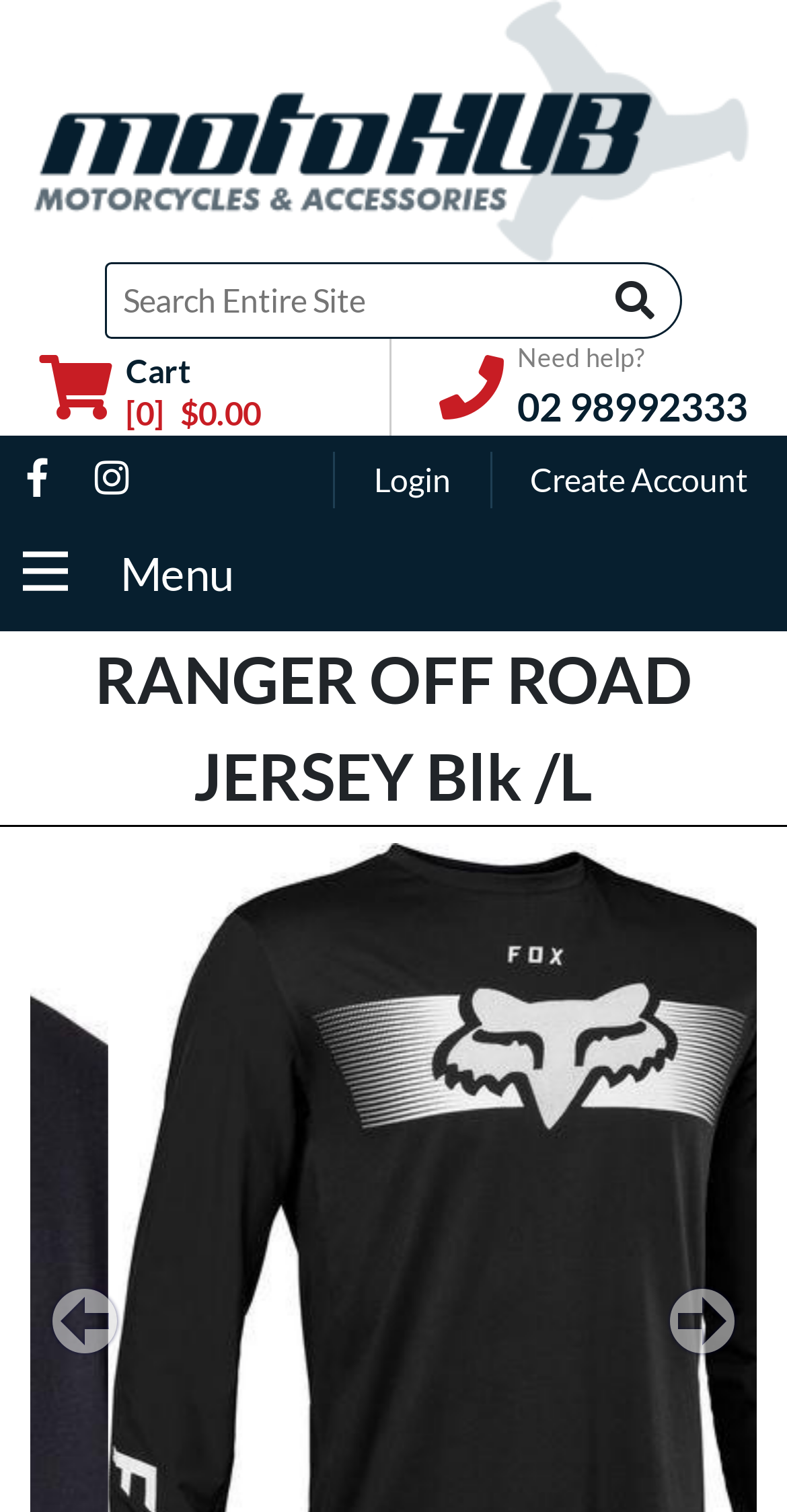Given the element description, predict the bounding box coordinates in the format (top-left x, top-left y, bottom-right x, bottom-right y). Make sure all values are between 0 and 1. Here is the element description: Create Account

[0.622, 0.299, 1.0, 0.335]